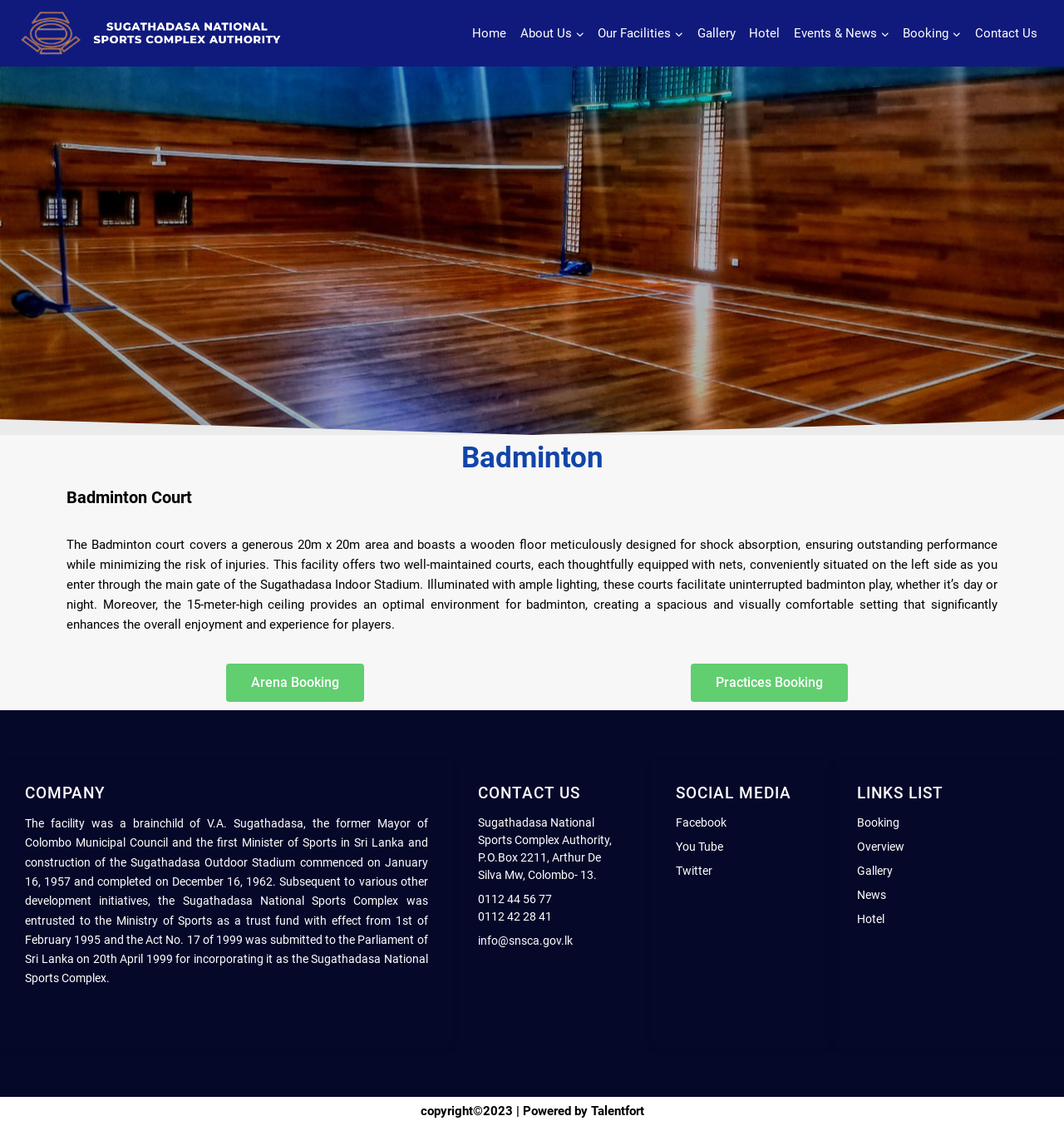What is the name of the stadium's main gate?
Look at the image and answer with only one word or phrase.

Not mentioned